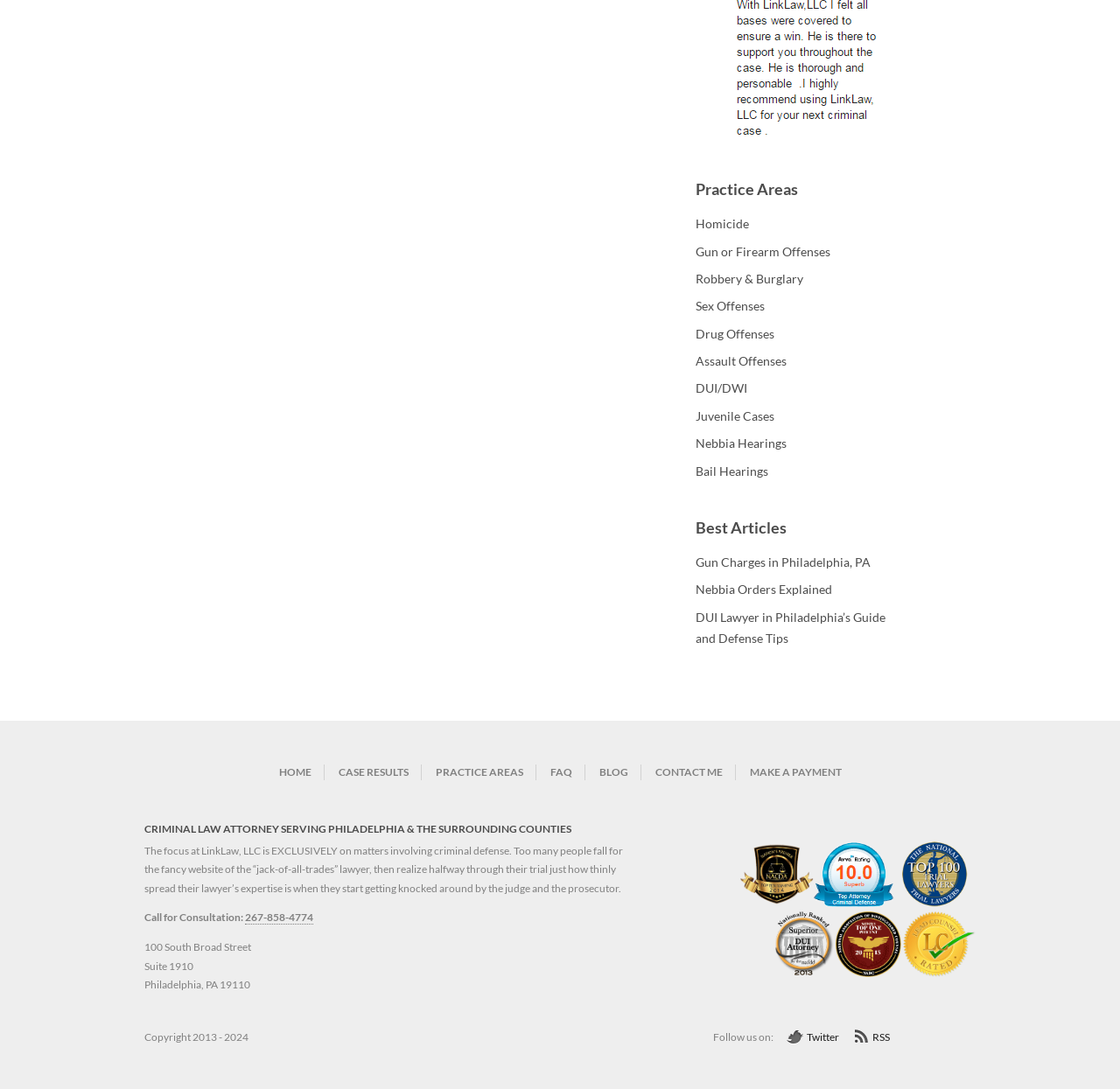Pinpoint the bounding box coordinates of the clickable area necessary to execute the following instruction: "Follow the lawyer on Twitter". The coordinates should be given as four float numbers between 0 and 1, namely [left, top, right, bottom].

[0.702, 0.945, 0.749, 0.959]